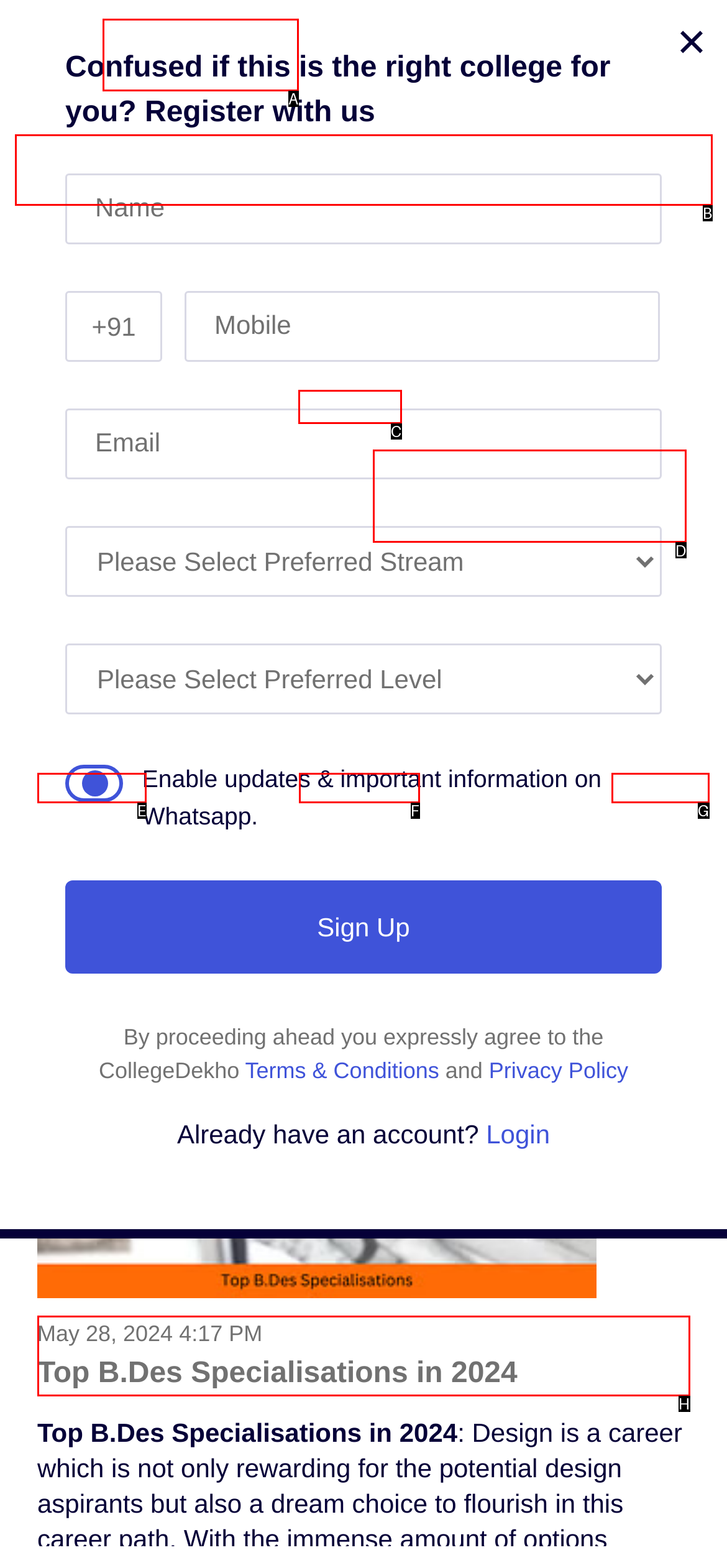Based on the task: Check eligibility, which UI element should be clicked? Answer with the letter that corresponds to the correct option from the choices given.

D